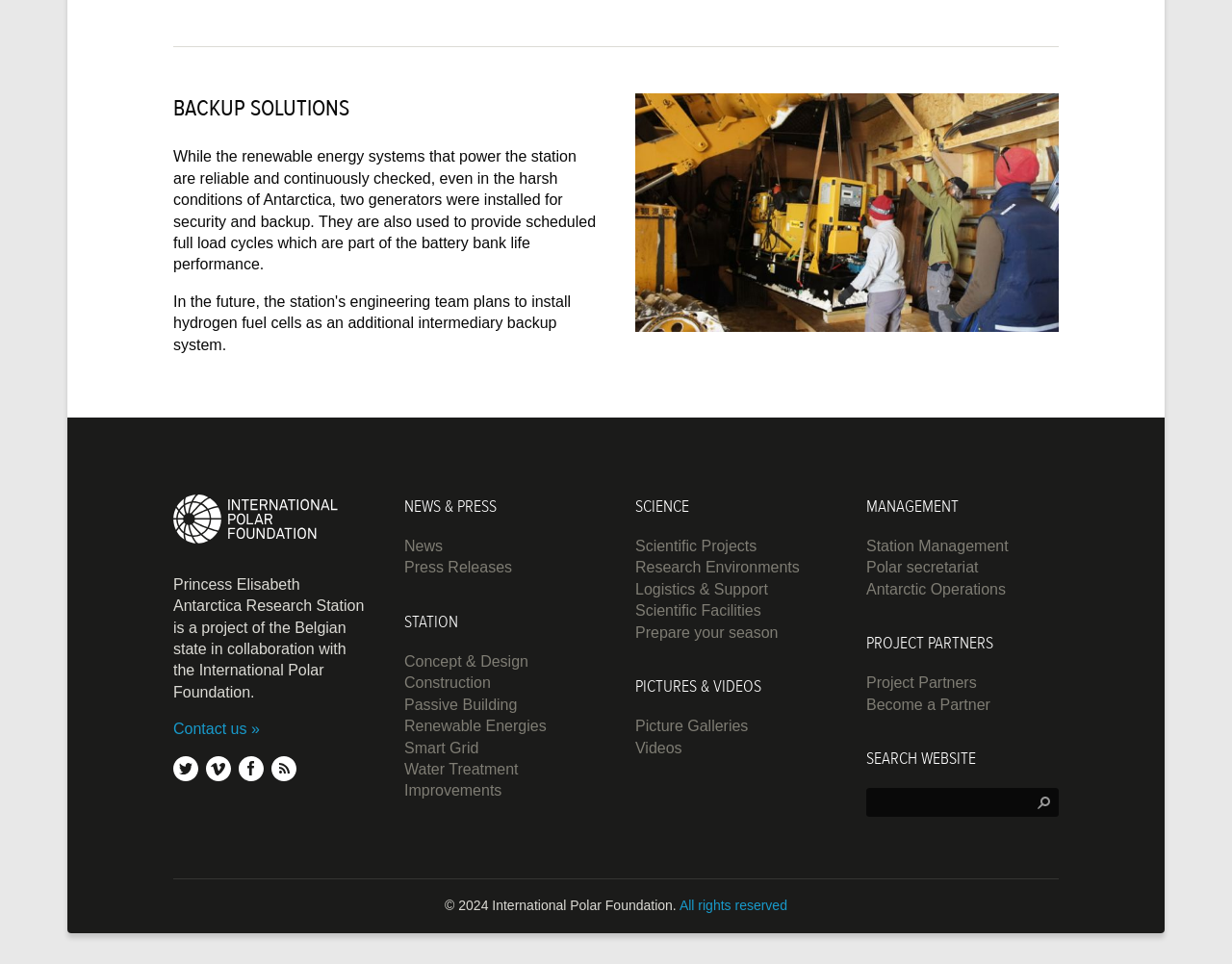Pinpoint the bounding box coordinates of the element that must be clicked to accomplish the following instruction: "Go to the 'NEWS & PRESS' section". The coordinates should be in the format of four float numbers between 0 and 1, i.e., [left, top, right, bottom].

[0.328, 0.513, 0.484, 0.538]